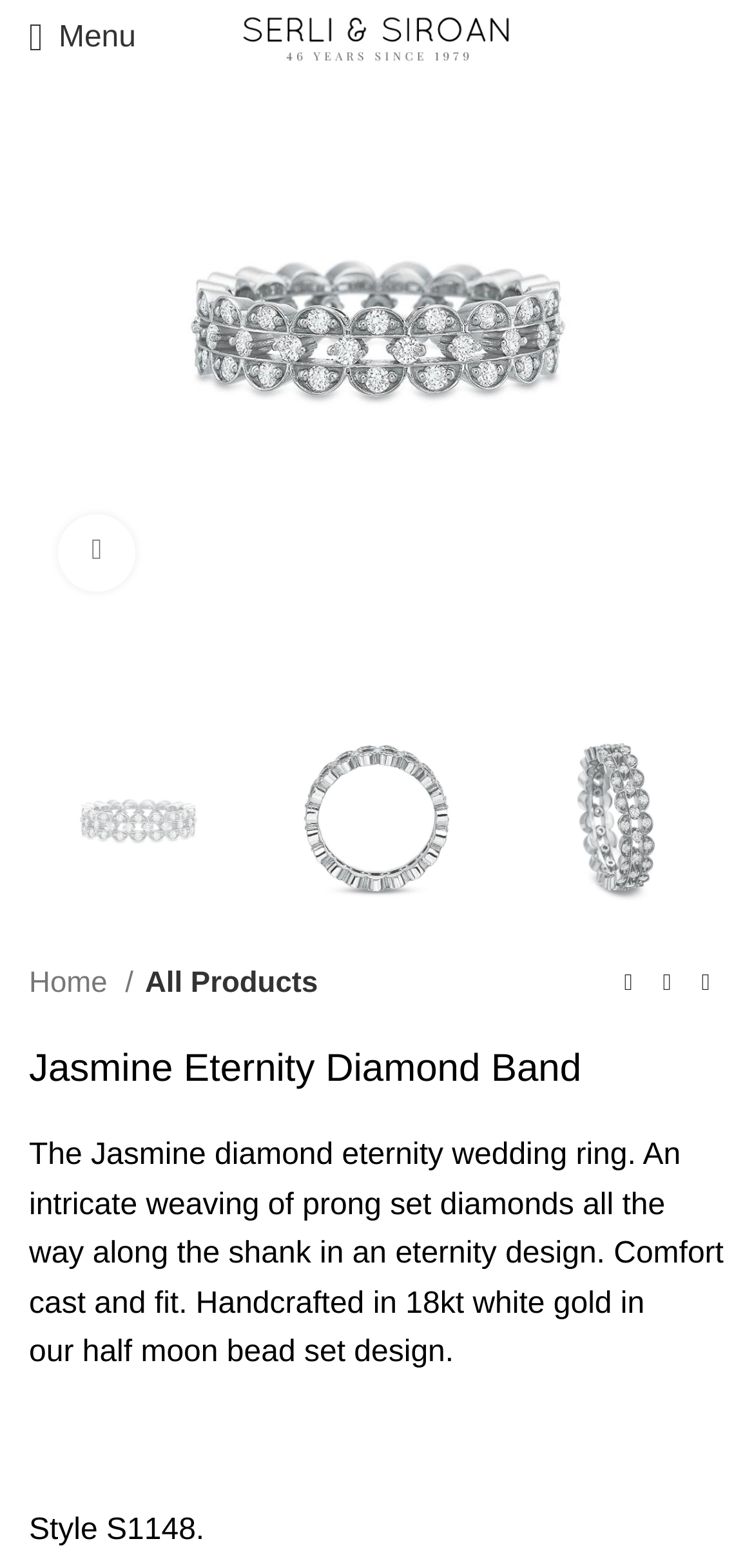Generate an in-depth caption that captures all aspects of the webpage.

The webpage is about the Jasmine Eternity Diamond Band, a wedding ring product. At the top left corner, there is a link to open the mobile menu, accompanied by a "Menu" text. Next to it, on the top center, is the logo of Serli and Siroan, which is an image with a link to the company's homepage.

Below the logo, there is a large figure that takes up most of the screen, showcasing the product. Within this figure, there is a smaller figure that contains a link to enlarge the image. The image is positioned at the top center of the screen.

On the top right corner, there are navigation links, including "Home /" and "All Products", which form a breadcrumb trail. Below these links, there are three links to navigate through products: "Previous product", "Next product", and an icon link.

The main content of the webpage is located at the bottom center of the screen. It starts with a heading that reads "Jasmine Eternity Diamond Band", followed by a detailed description of the product, which mentions its features, design, and material. Below the description, there is a "Style S1148" text, which likely refers to the product's style number.